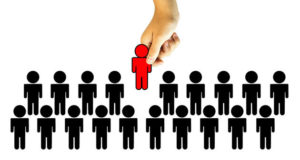Offer a detailed explanation of what is depicted in the image.

The image vividly depicts a hand selecting a single red figure from a lineup of multiple black figures, symbolizing the process of recruitment and the often intense competition among candidates. This visual representation aligns with the theme of "Fixing a Broken Corporate Hiring and Search Process," as discussed in the accompanying article. The emphasis on the red figure suggests the importance of finding and identifying qualified candidates amidst a sea of applicants, reflecting the challenges and considerations involved in corporate hiring strategies. This captures the essence of the blog post, which explores the benefits and disadvantages of using internal versus external resources for effective candidate search and selection.